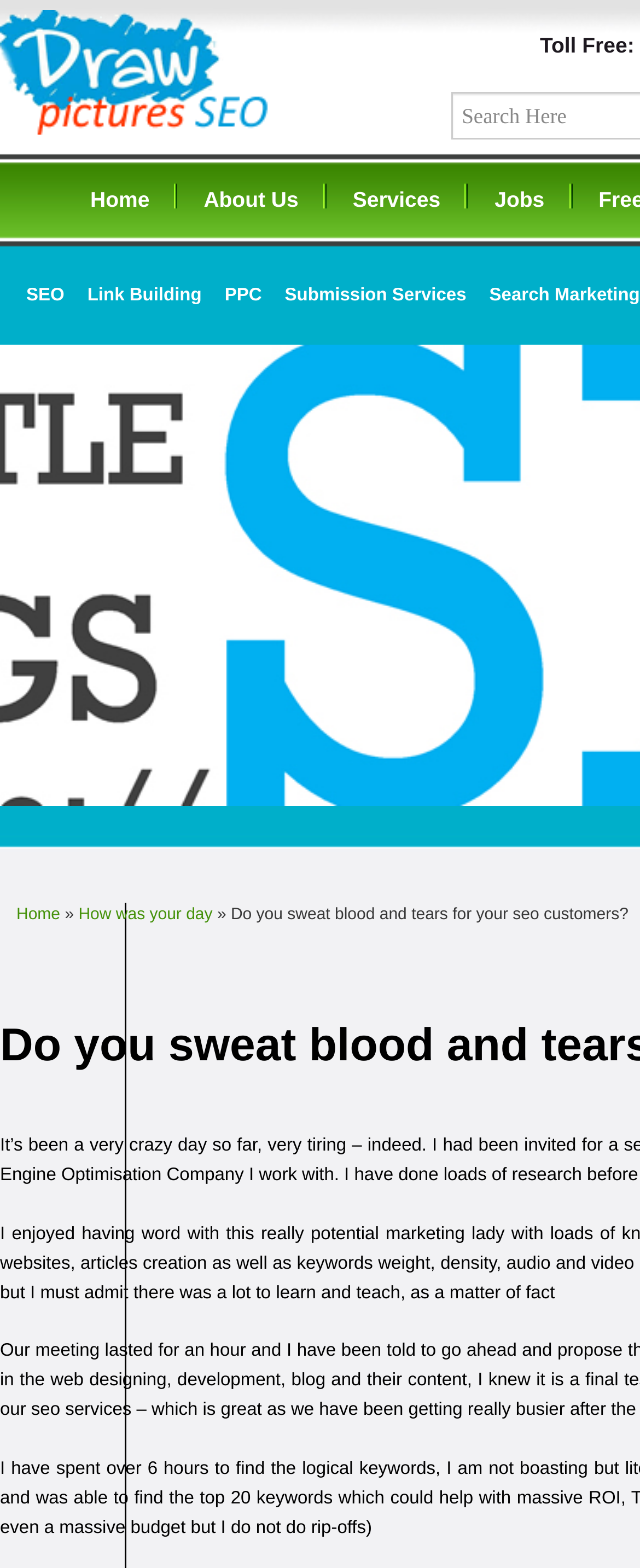Please identify the bounding box coordinates of the area that needs to be clicked to fulfill the following instruction: "Subscribe to the newsletter."

None